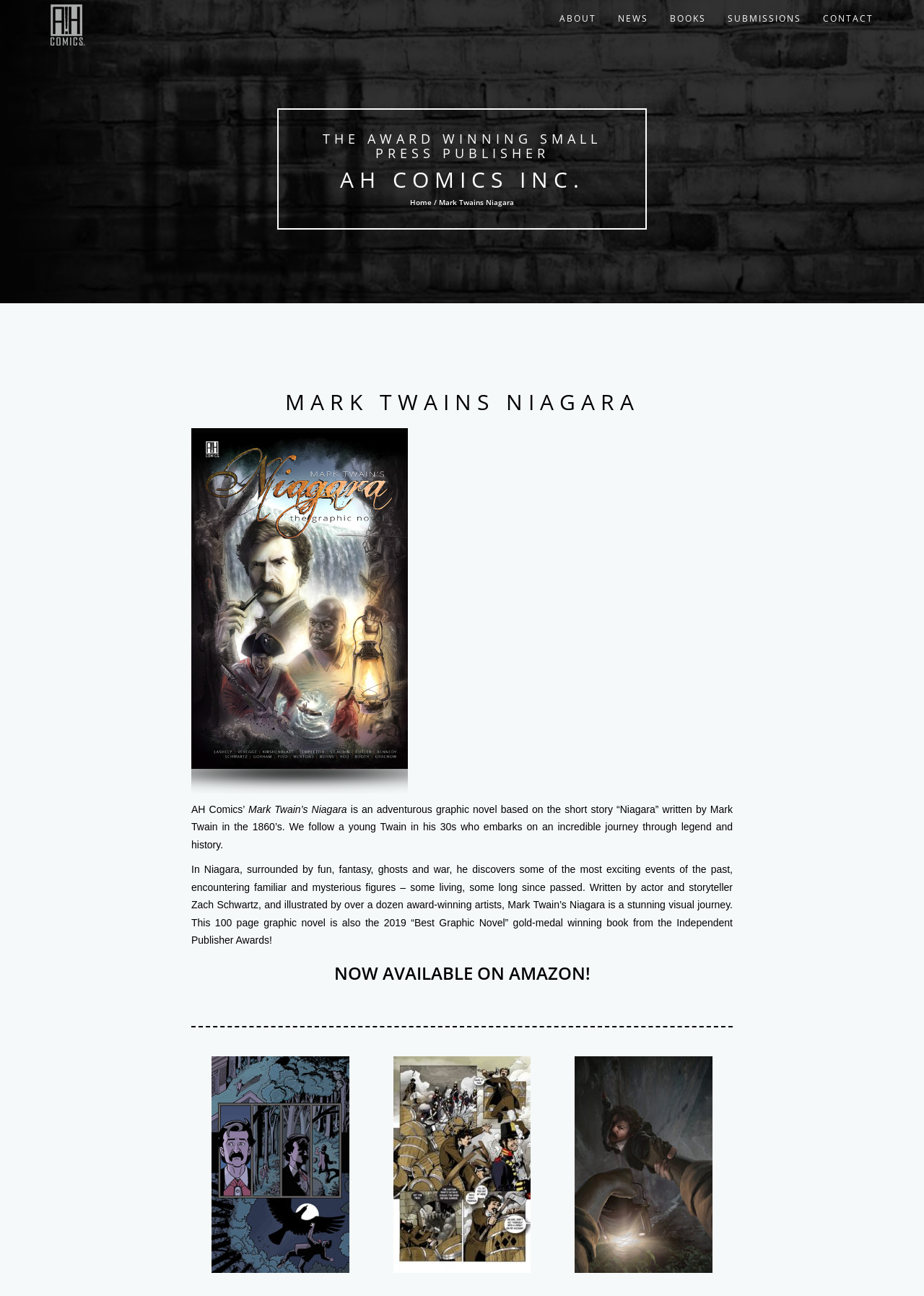How many award-winning artists illustrated the graphic novel?
Based on the image, answer the question with as much detail as possible.

I found the answer by reading the static text 'Written by actor and storyteller Zach Schwartz, and illustrated by over a dozen award-winning artists' which suggests that more than 12 award-winning artists illustrated the graphic novel.